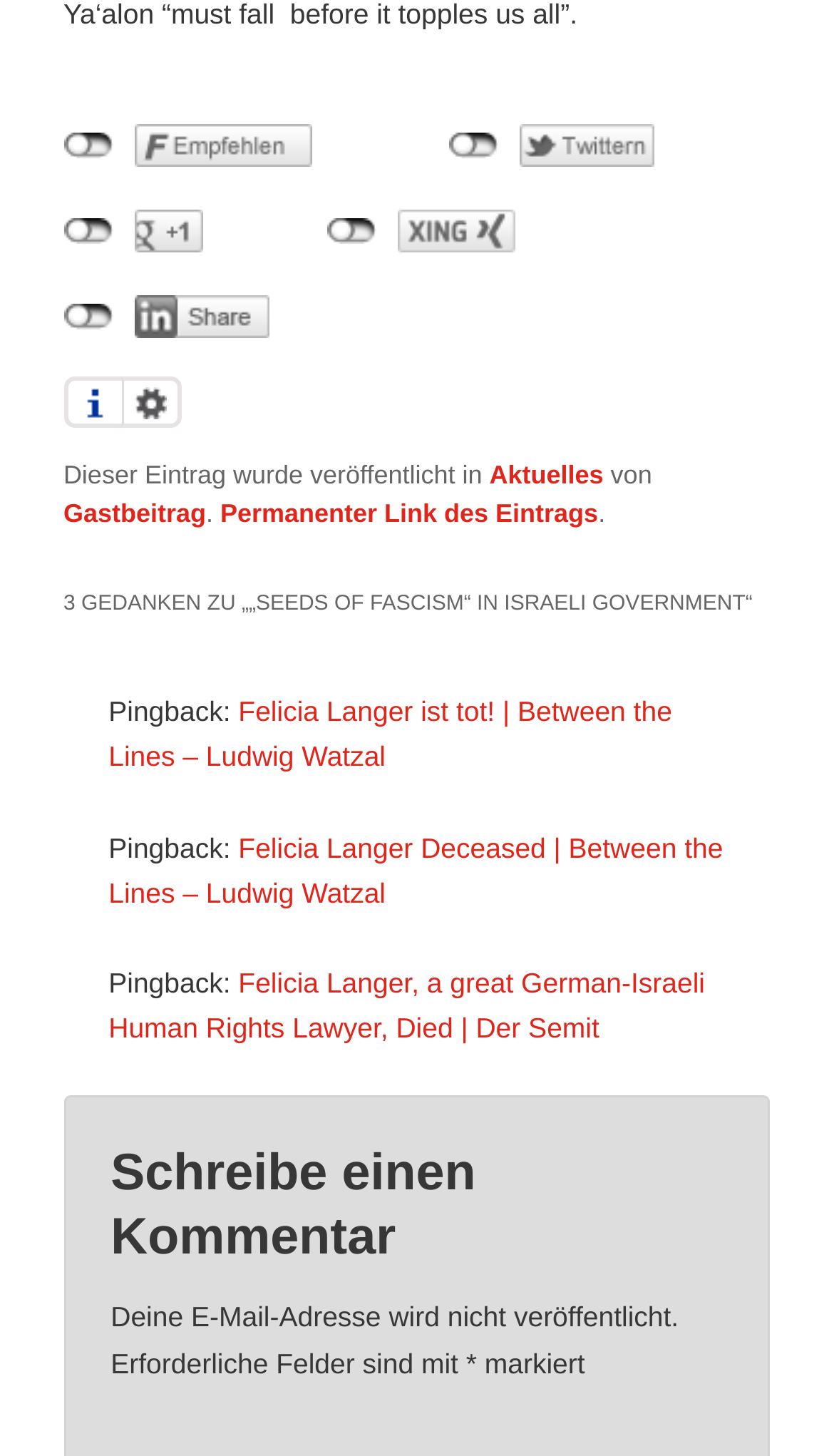Please indicate the bounding box coordinates of the element's region to be clicked to achieve the instruction: "Write a comment". Provide the coordinates as four float numbers between 0 and 1, i.e., [left, top, right, bottom].

[0.133, 0.785, 0.867, 0.875]